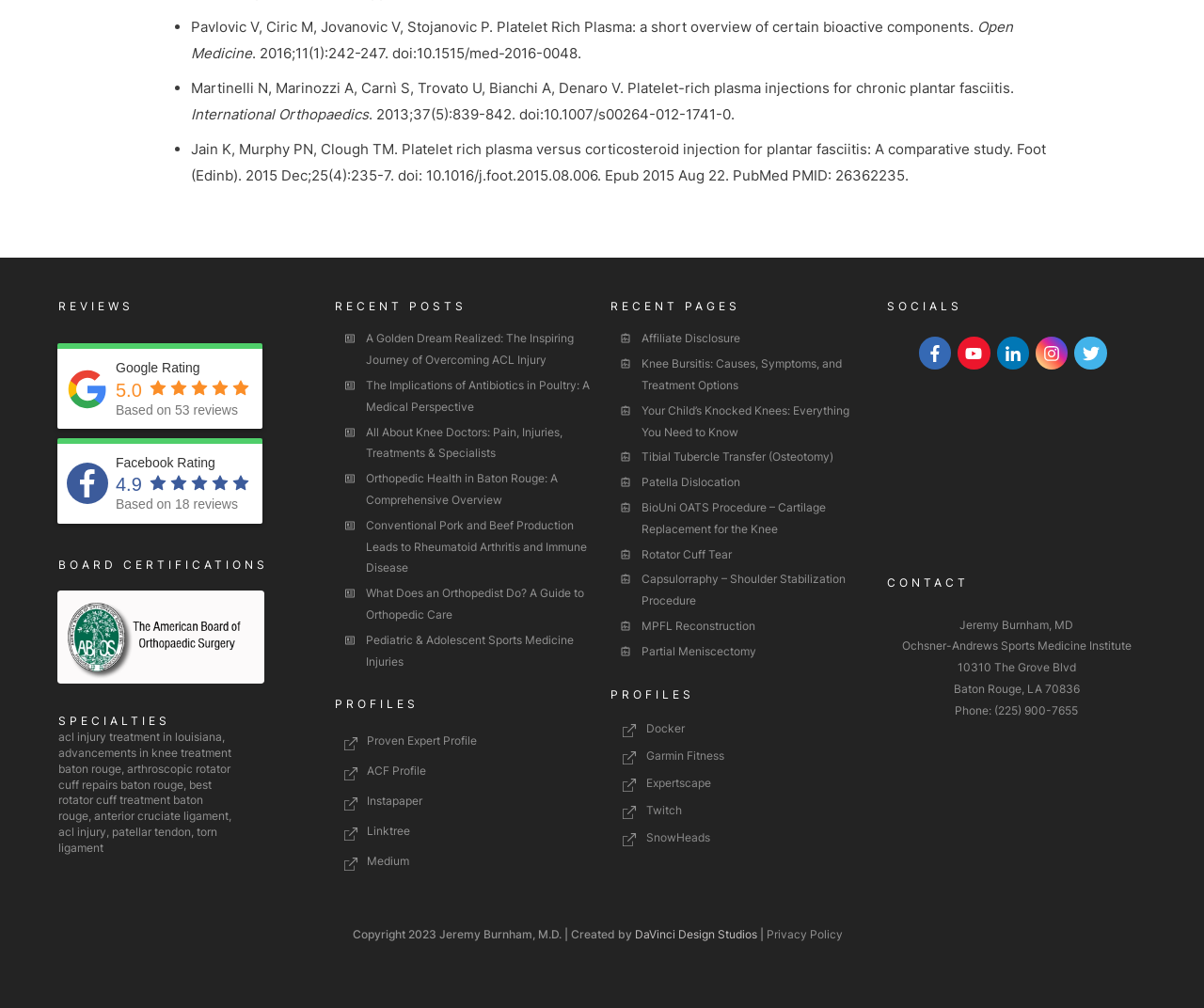Find the bounding box coordinates of the area that needs to be clicked in order to achieve the following instruction: "Click on the link 'Pavlovic V, Ciric M, Jovanovic V, Stojanovic P. Platelet Rich Plasma: a short overview of certain bioactive components. Open Medicine. 2016;11(1):242-247. doi:10.1515/med-2016-0048.'". The coordinates should be specified as four float numbers between 0 and 1, i.e., [left, top, right, bottom].

[0.158, 0.017, 0.841, 0.062]